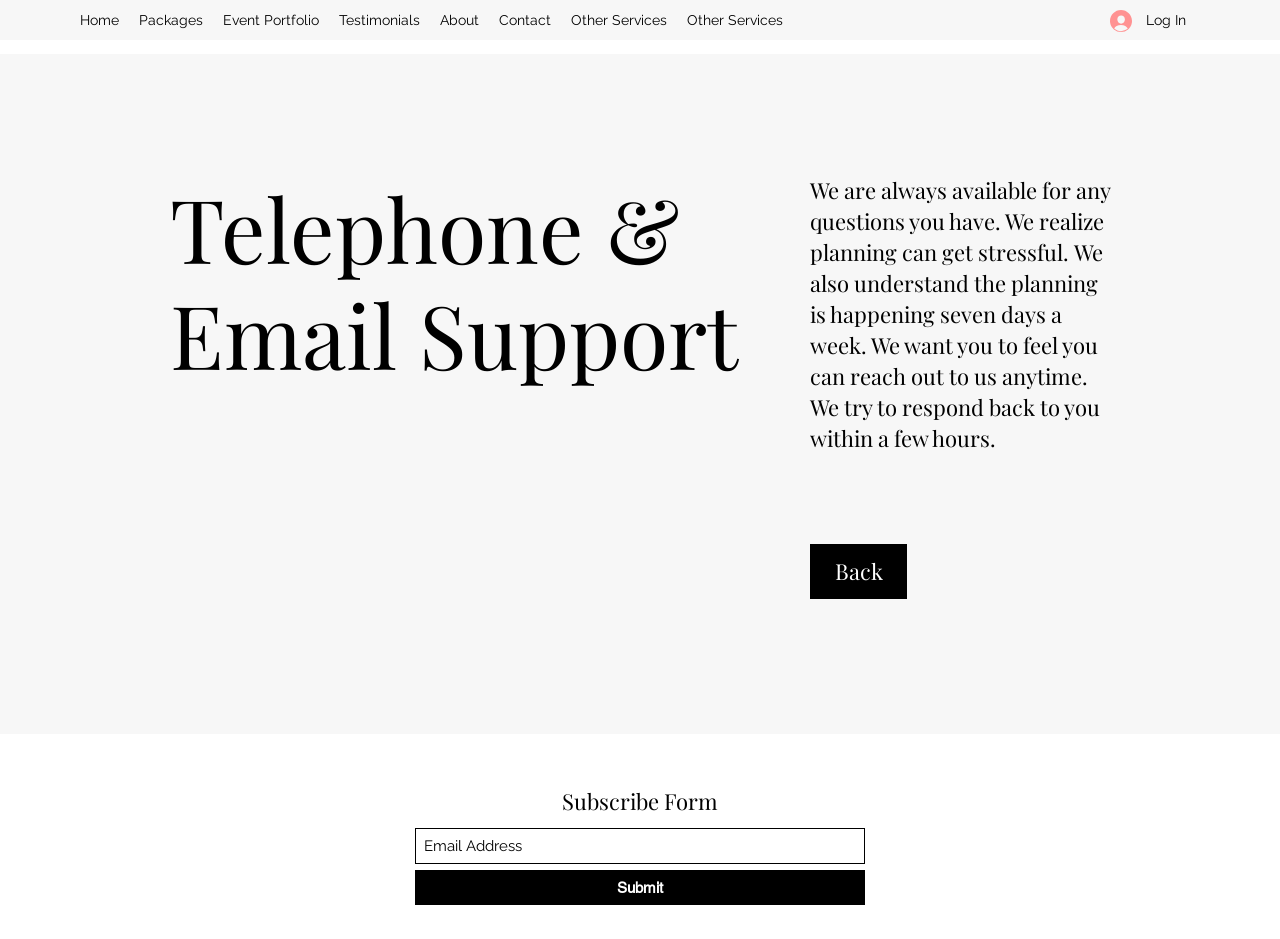Provide the bounding box coordinates for the UI element that is described by this text: "Other Services". The coordinates should be in the form of four float numbers between 0 and 1: [left, top, right, bottom].

[0.529, 0.005, 0.62, 0.037]